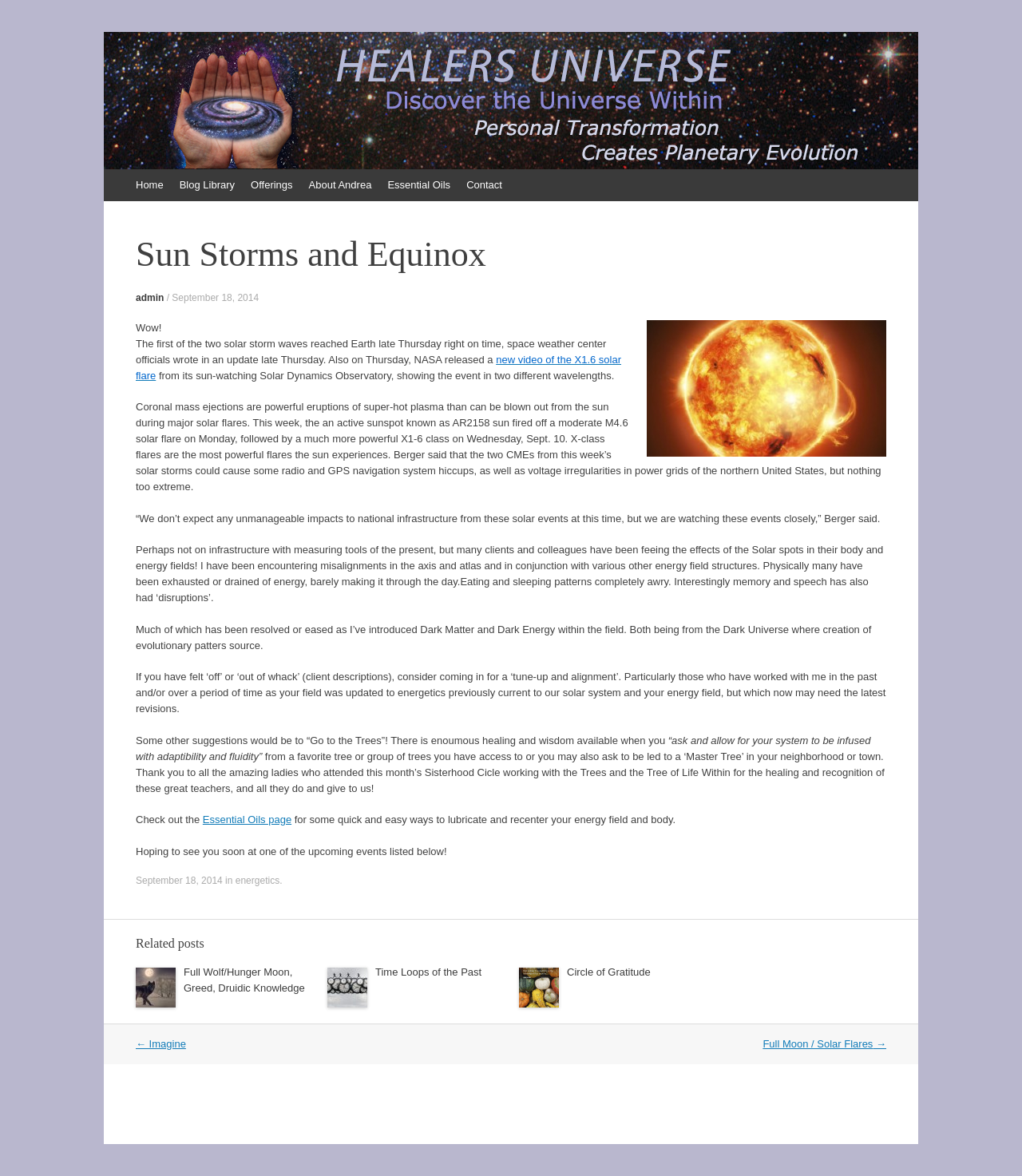What is the name of the author of the latest article?
Refer to the image and provide a one-word or short phrase answer.

Not specified